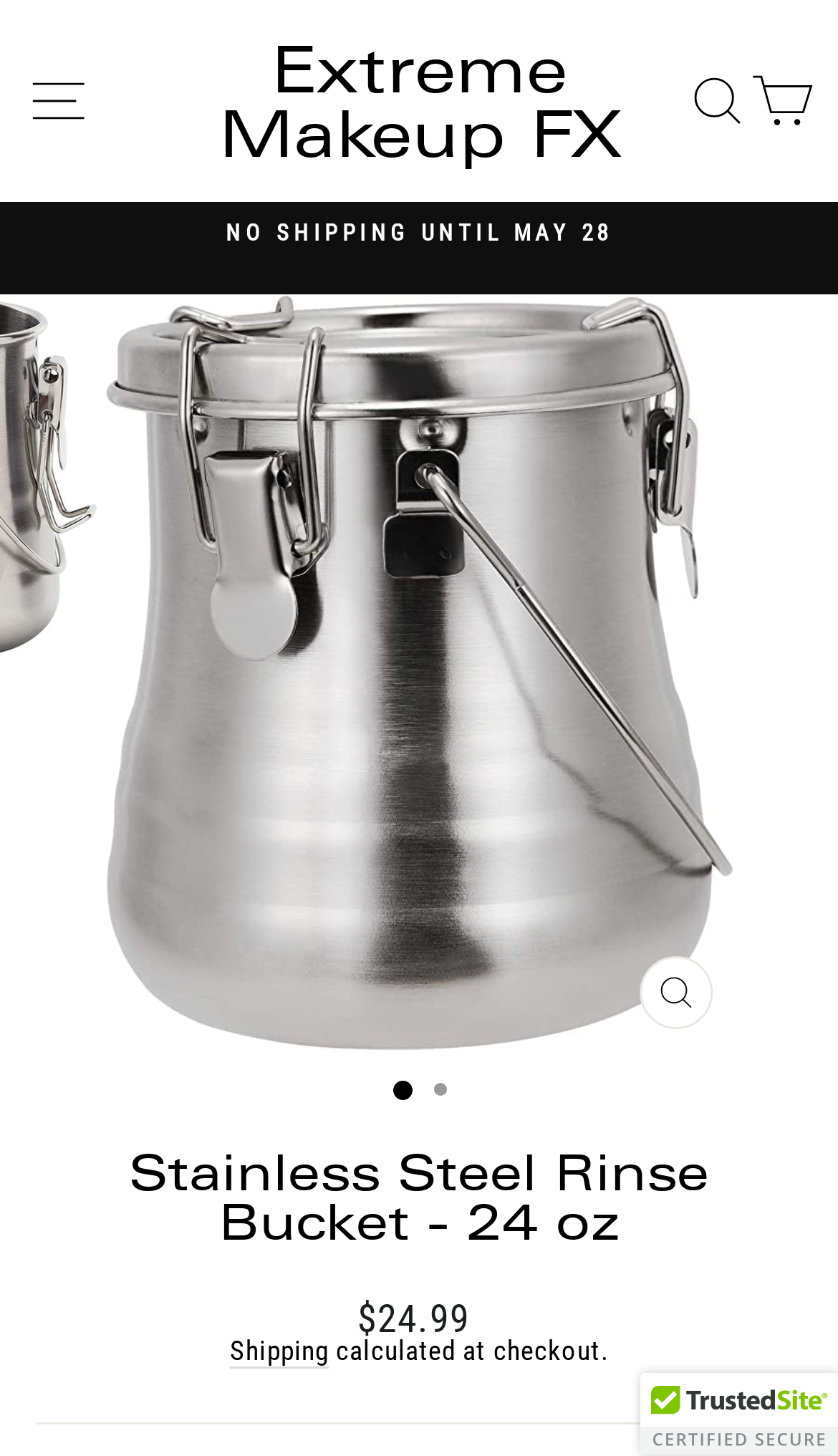What is the capacity of the rinse bucket?
Please give a detailed answer to the question using the information shown in the image.

The capacity of the rinse bucket is mentioned in the heading 'Stainless Steel Rinse Bucket - 24 oz'.